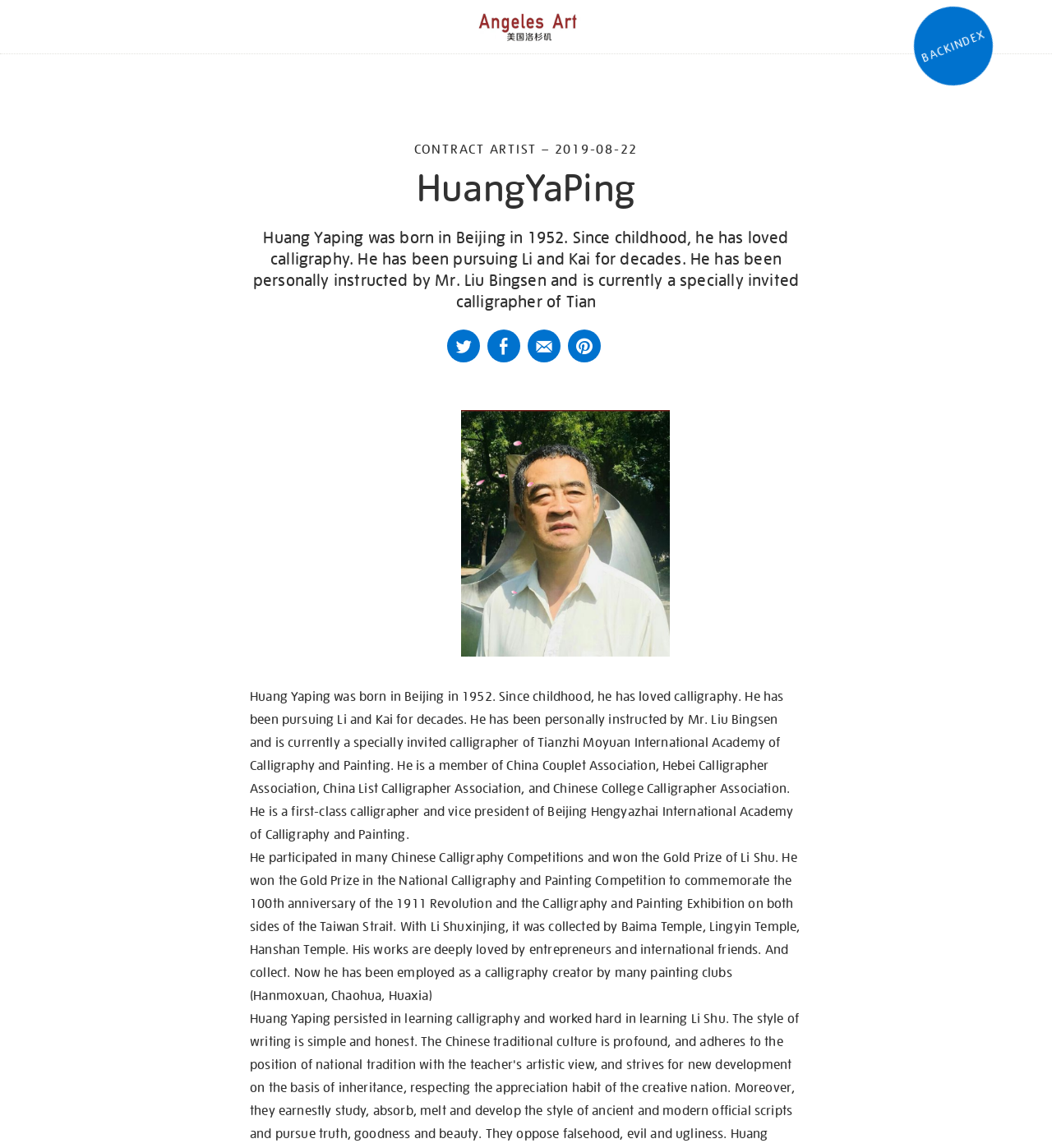What is the name of Huang Yaping's instructor?
From the image, respond with a single word or phrase.

Mr. Liu Bingsen